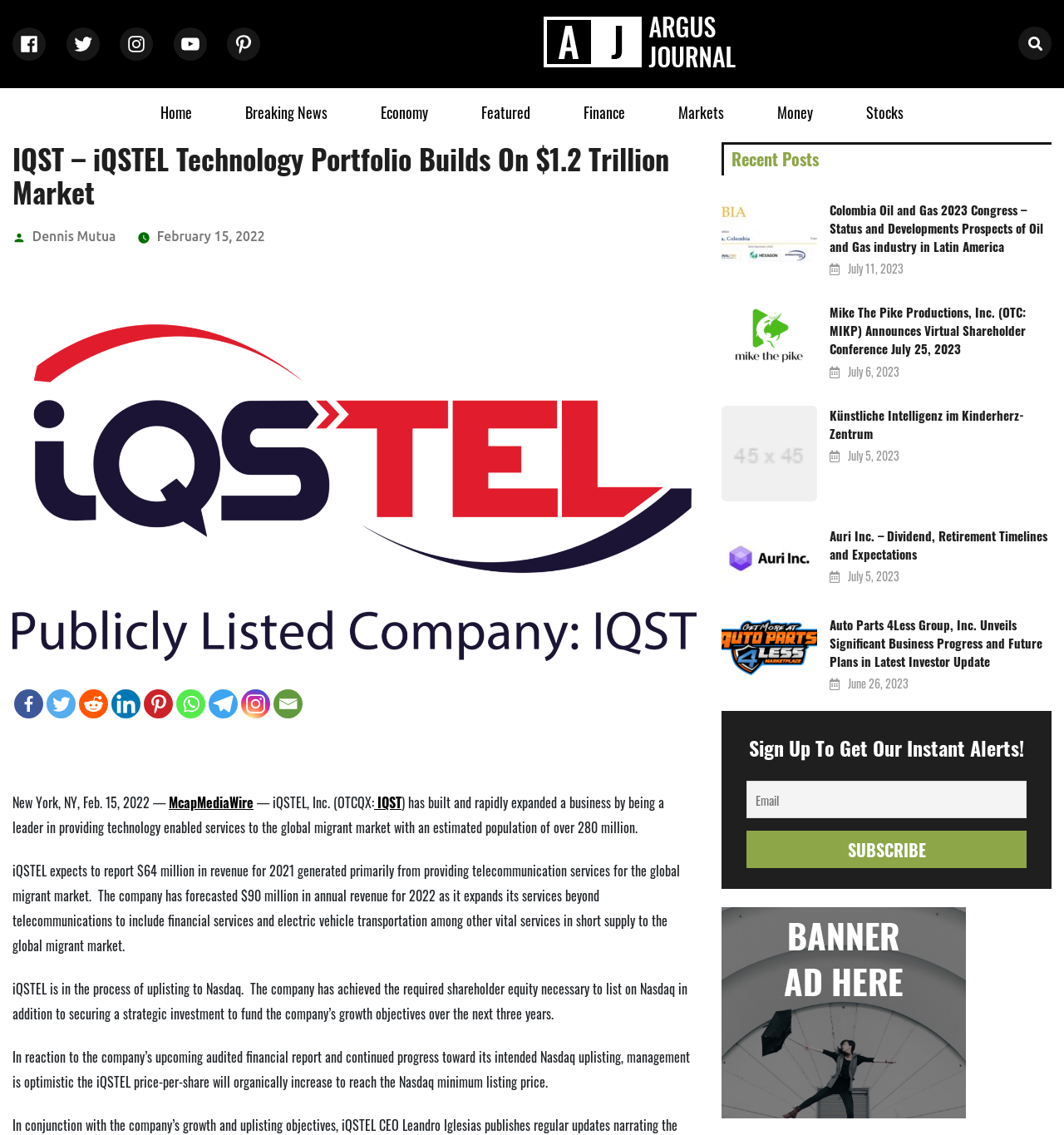Given the description: "Finance", determine the bounding box coordinates of the UI element. The coordinates should be formatted as four float numbers between 0 and 1, [left, top, right, bottom].

[0.548, 0.09, 0.588, 0.107]